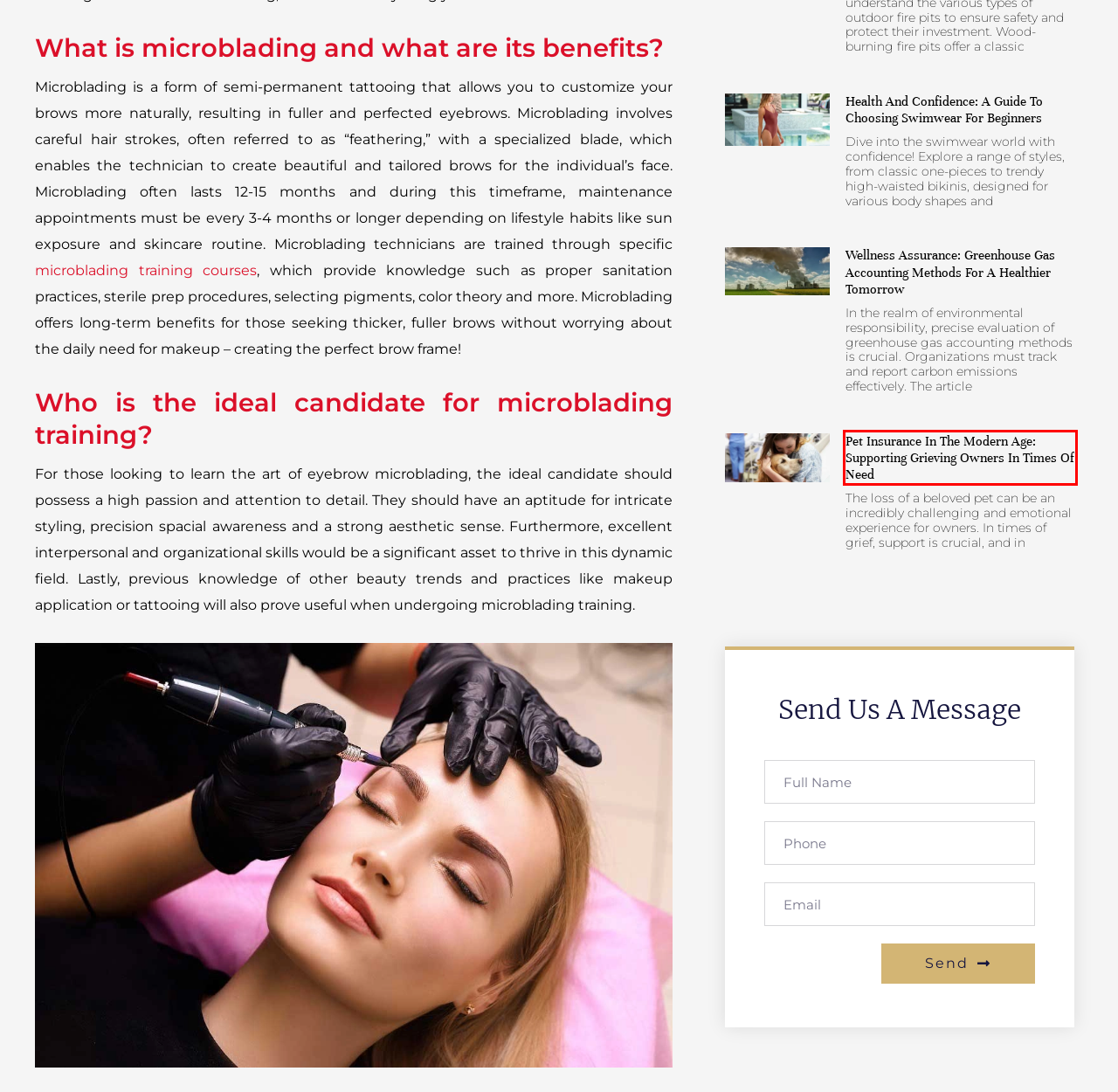You are presented with a screenshot of a webpage containing a red bounding box around an element. Determine which webpage description best describes the new webpage after clicking on the highlighted element. Here are the candidates:
A. Lifestyle Archives - Franco Beans
B. About - Franco Beans
C. Compliance Tips For Small Business - Franco Beans
D. Greenhouse Gas Accounting Methods for a Healthier Tomorrow - Franco Beans
E. Franco Beans - Find your special feeling.
F. Guide to Choosing Swimwear for Beginners - Franco Beans
G. Contact Us - Franco Beans
H. Grieving Pet Owners and Pet Insurance in the Modern Age

H